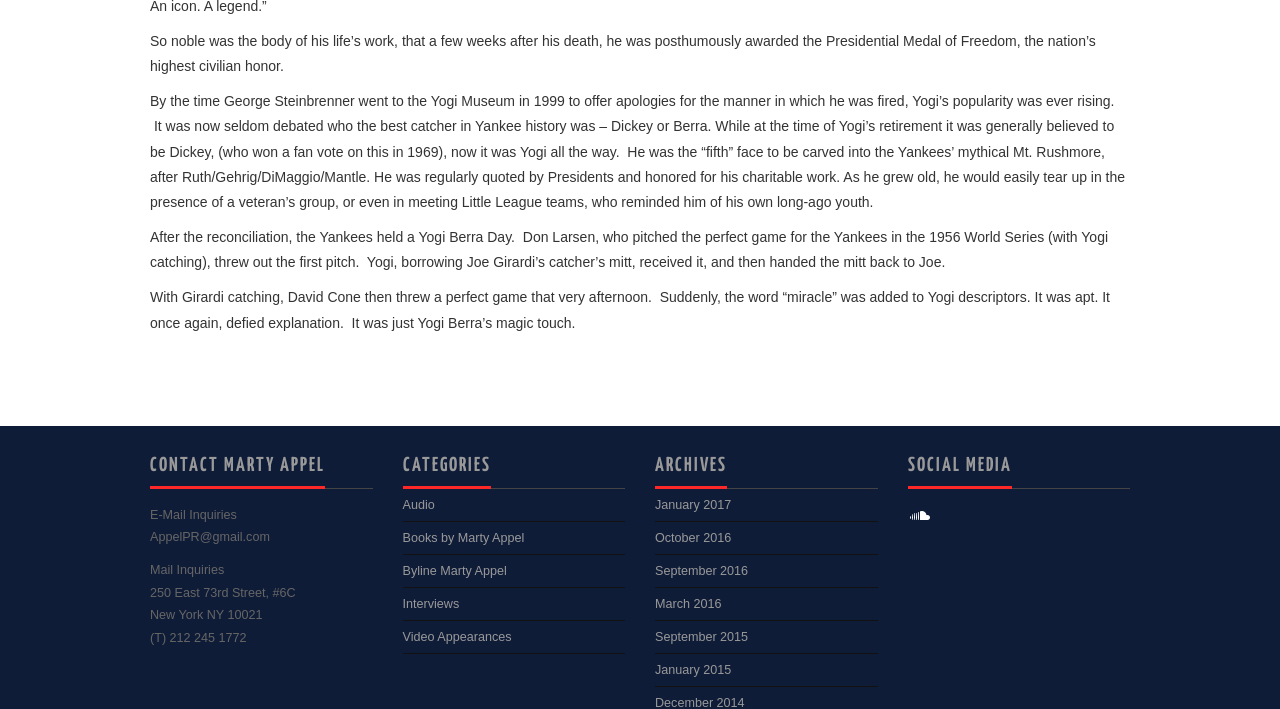Determine the bounding box for the UI element described here: "March 2016".

[0.512, 0.842, 0.564, 0.862]